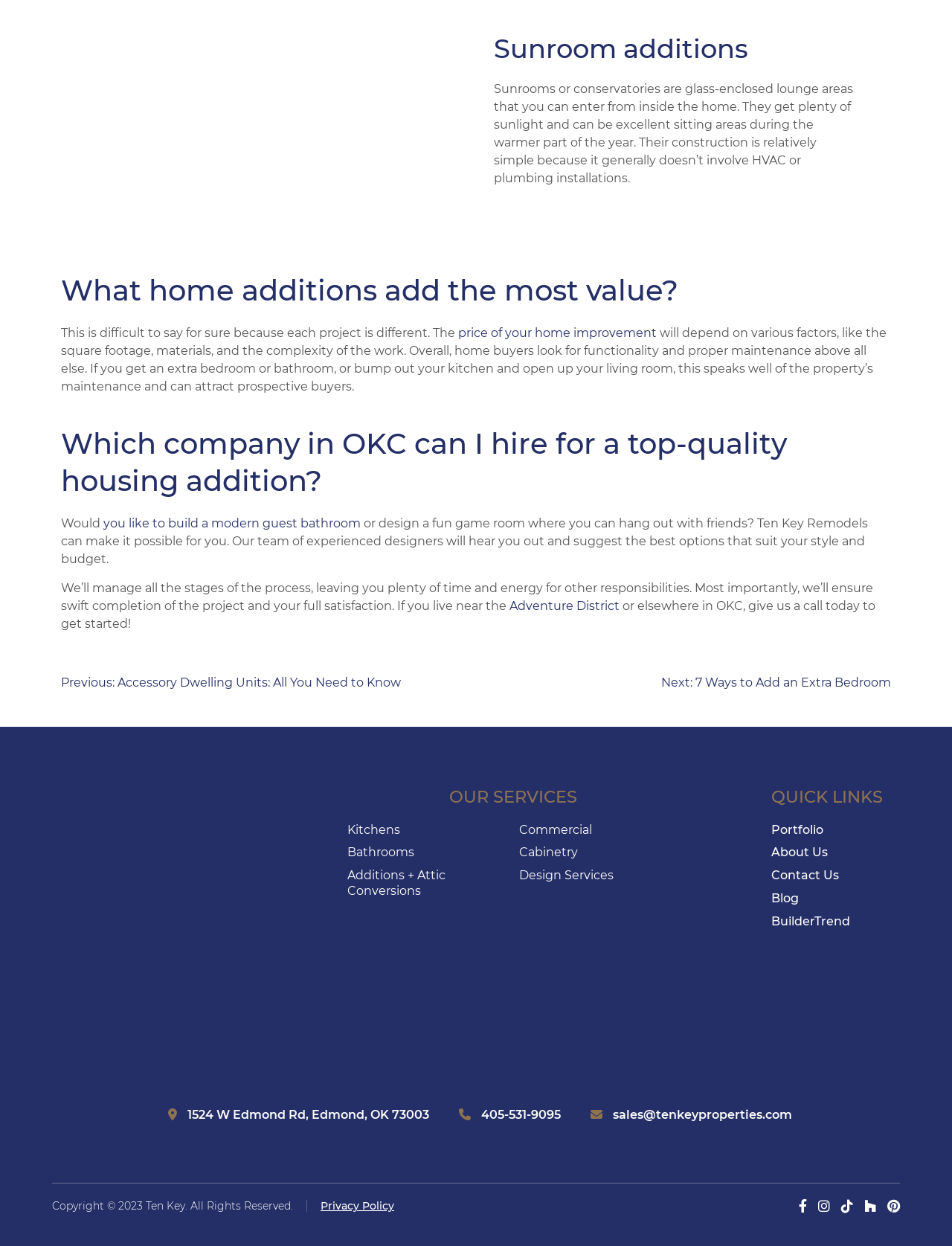Please locate the UI element described by "Privacy Policy" and provide its bounding box coordinates.

[0.337, 0.962, 0.414, 0.973]